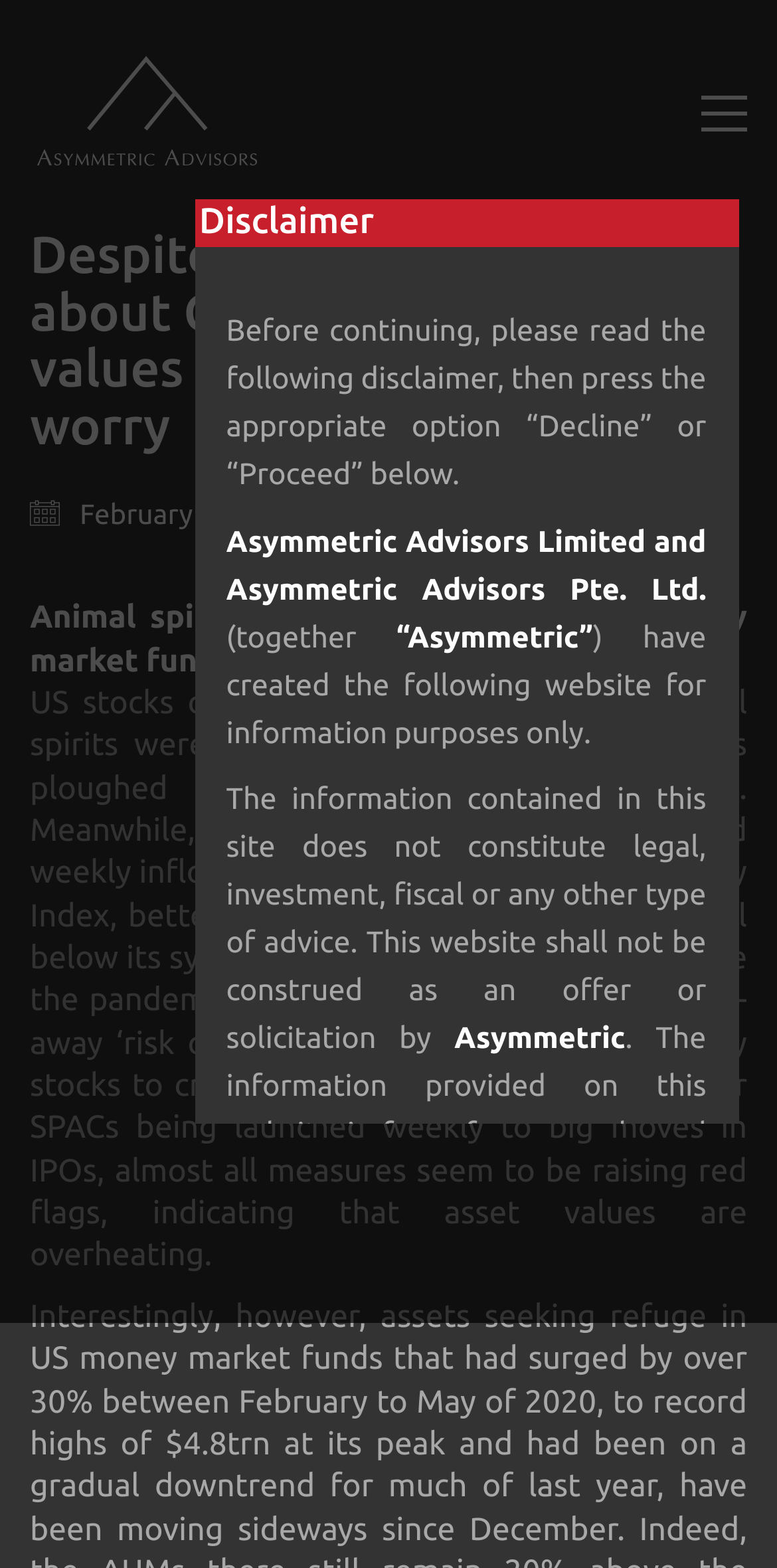What is the VIX Volatility Index mentioned in the article?
Make sure to answer the question with a detailed and comprehensive explanation.

I found the description of the VIX Volatility Index by reading the article text which mentions that the VIX Volatility Index, better known as ‘the fear gauge’, also fell below its symbolic 20 level for the first time since the pandemic hit a year ago.